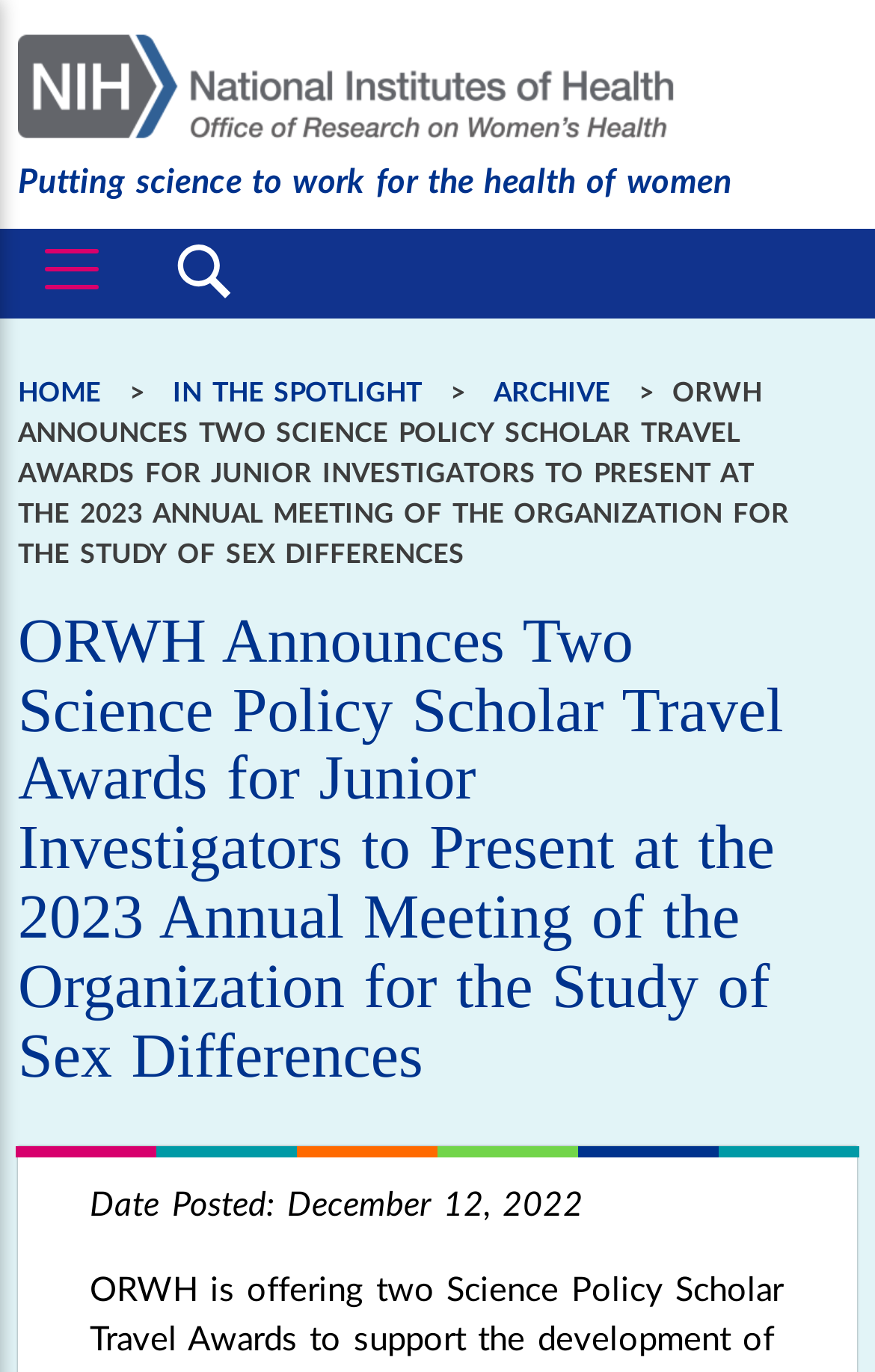Identify the bounding box for the described UI element. Provide the coordinates in (top-left x, top-left y, bottom-right x, bottom-right y) format with values ranging from 0 to 1: parent_node: Submit aria-label="Toggle navigation"

[0.021, 0.171, 0.144, 0.223]